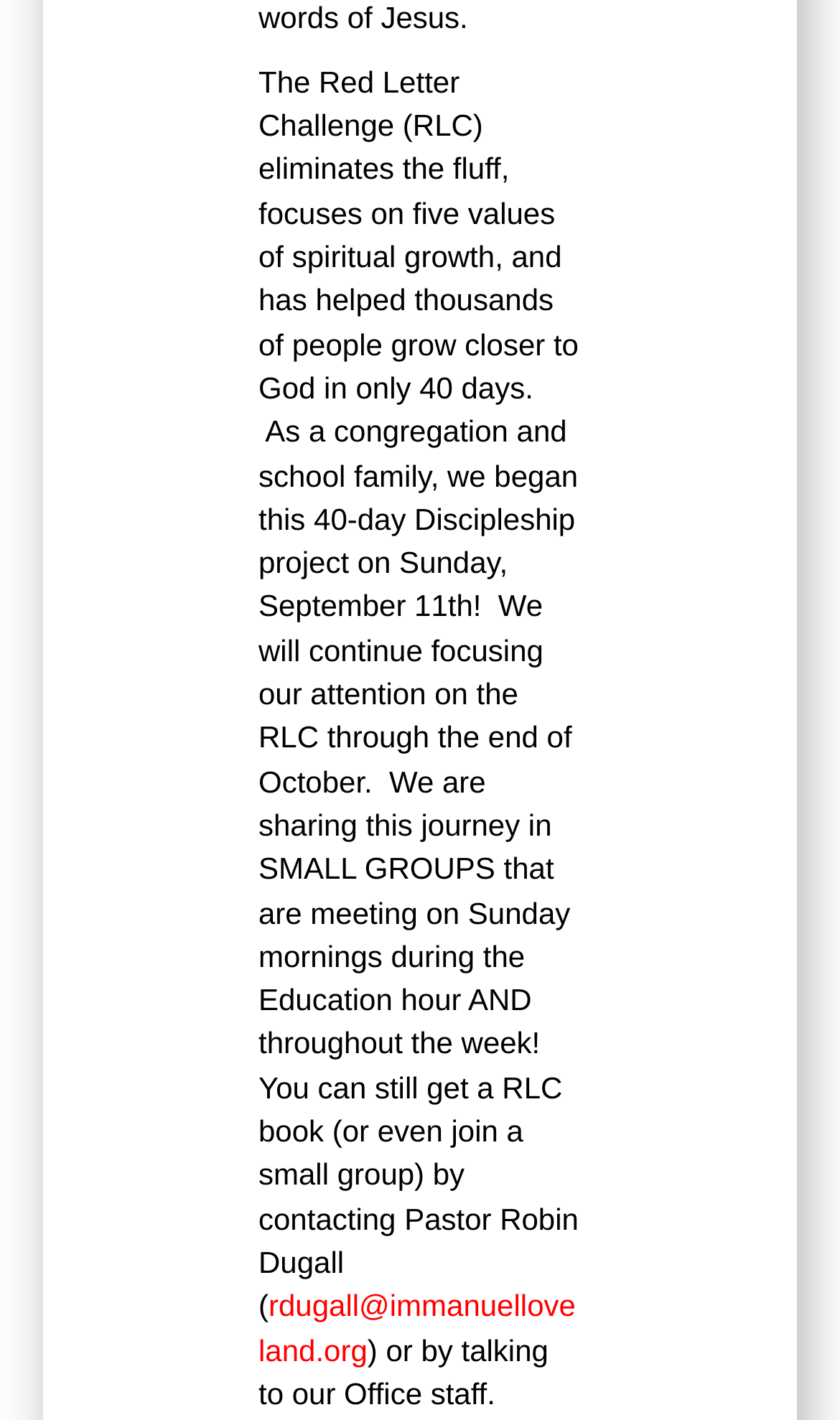Given the element description: "rdugall@immanuelloveland.org", predict the bounding box coordinates of the UI element it refers to, using four float numbers between 0 and 1, i.e., [left, top, right, bottom].

[0.308, 0.907, 0.685, 0.962]